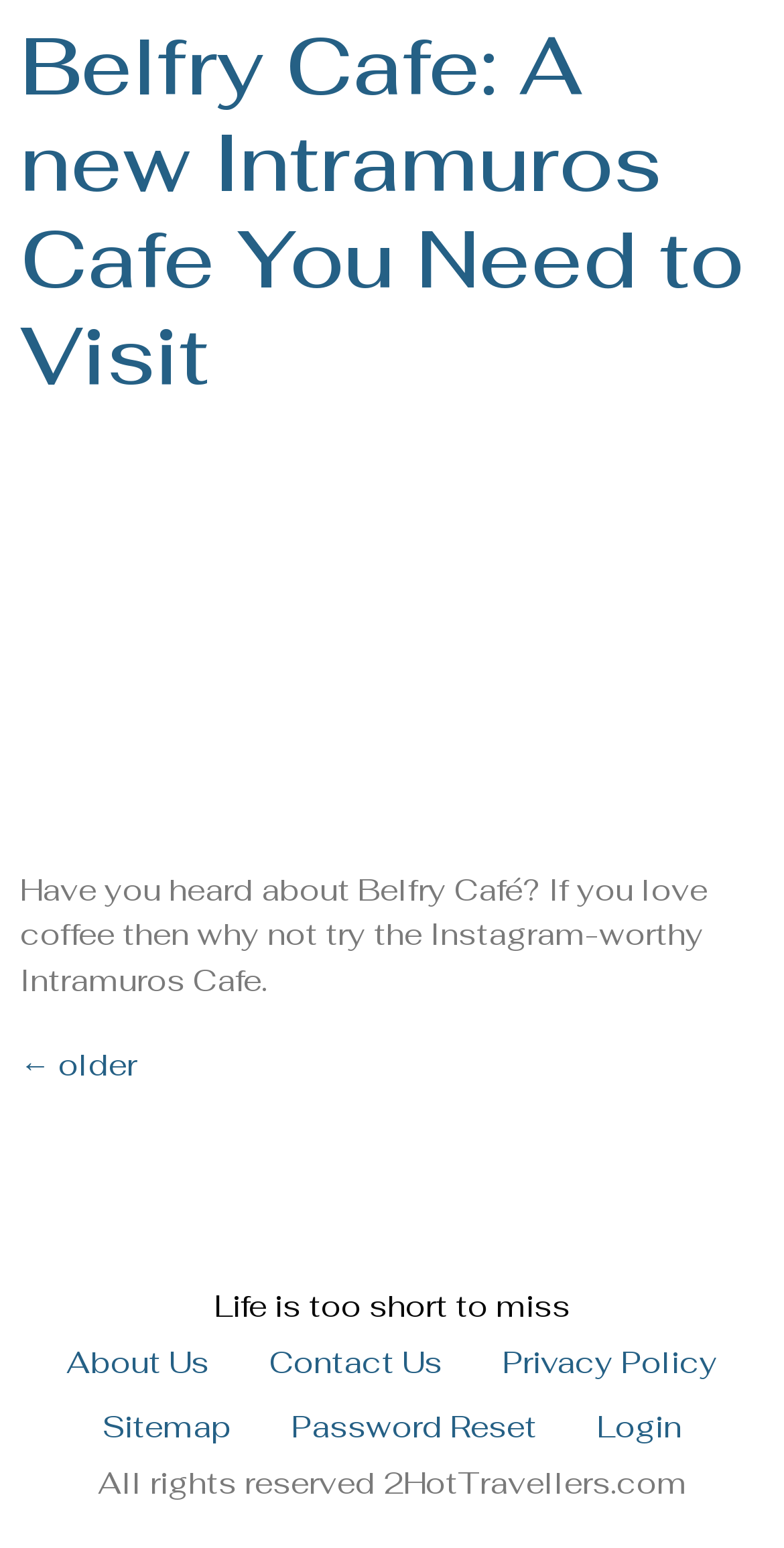What is the name of the cafe being featured?
Can you provide an in-depth and detailed response to the question?

The article's heading and the link 'Cafes in Instramuros: Belfry Café' both mention the name 'Belfry Cafe', indicating that it is the cafe being featured.